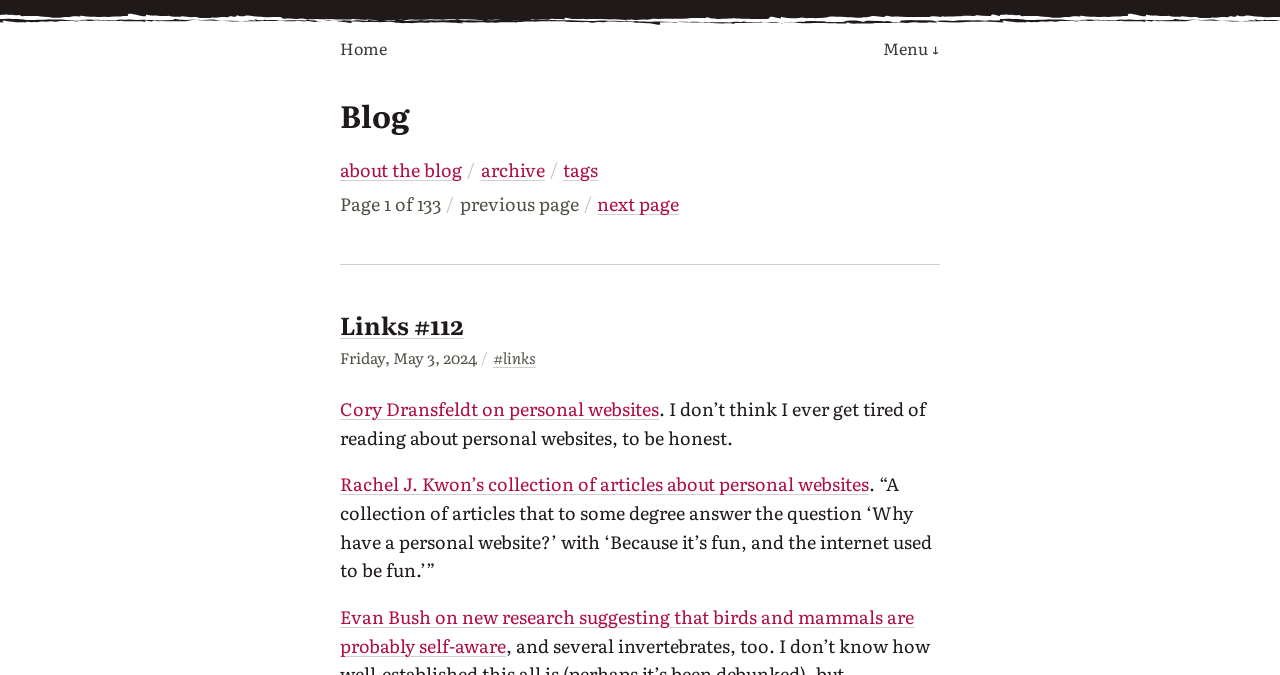How many pages are there in the archive? Please answer the question using a single word or phrase based on the image.

133